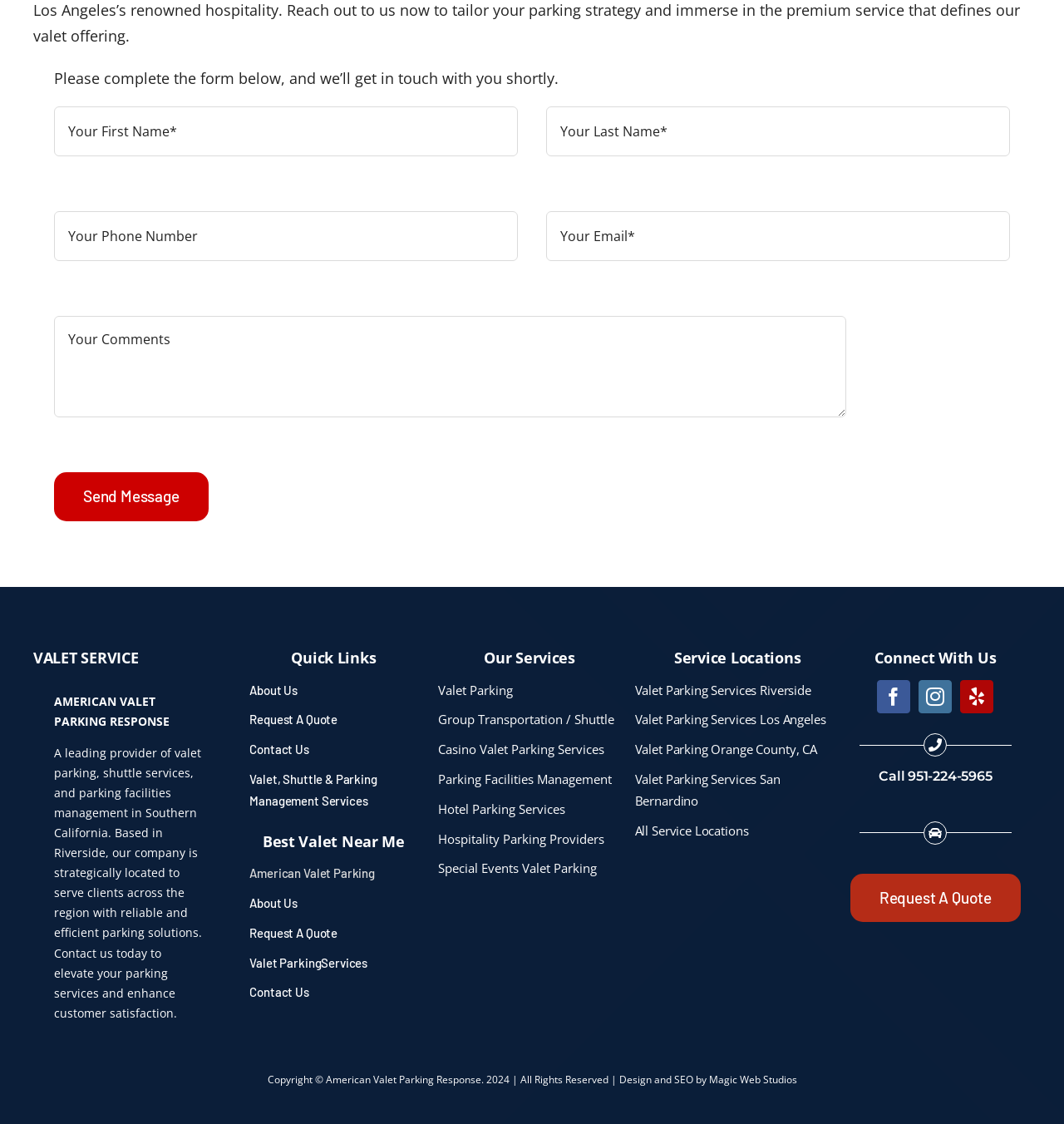Predict the bounding box of the UI element that fits this description: "Valet Parking Services Los Angeles".

[0.597, 0.631, 0.79, 0.65]